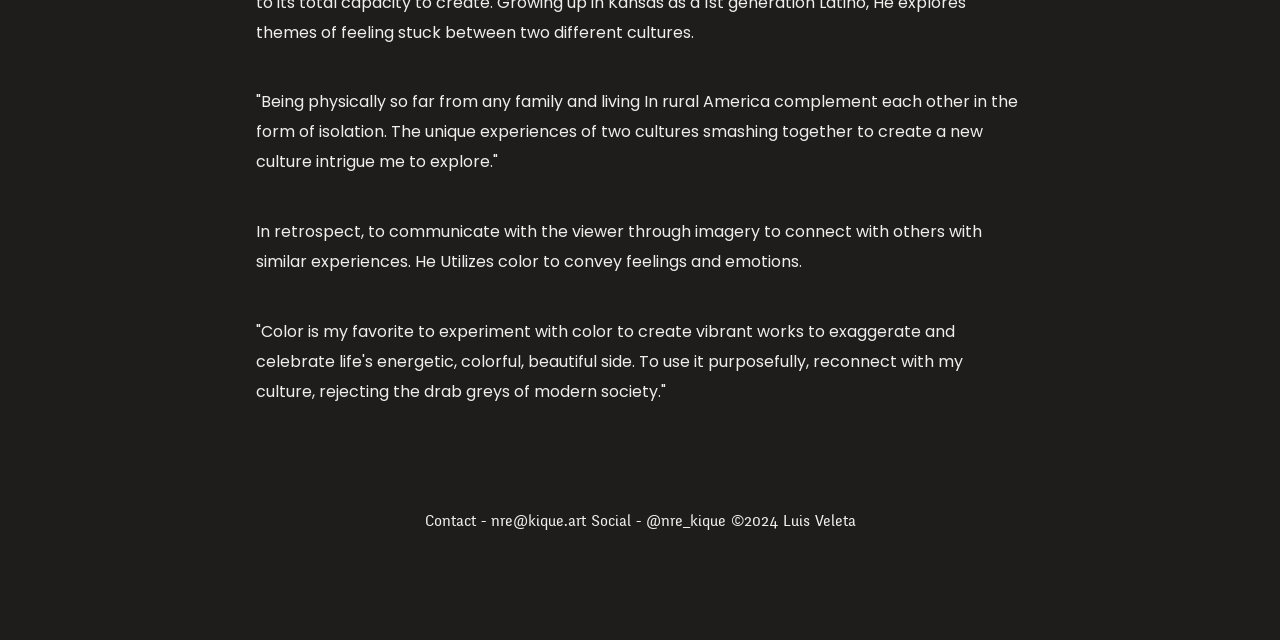Using the provided element description "nre@kique.art", determine the bounding box coordinates of the UI element.

[0.383, 0.799, 0.457, 0.828]